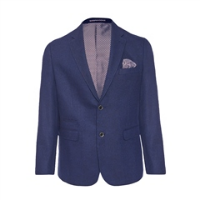From the image, can you give a detailed response to the question below:
What type of lapel does the blazer have?

According to the caption, the blazer showcases a notched lapel, which is a specific type of lapel design.